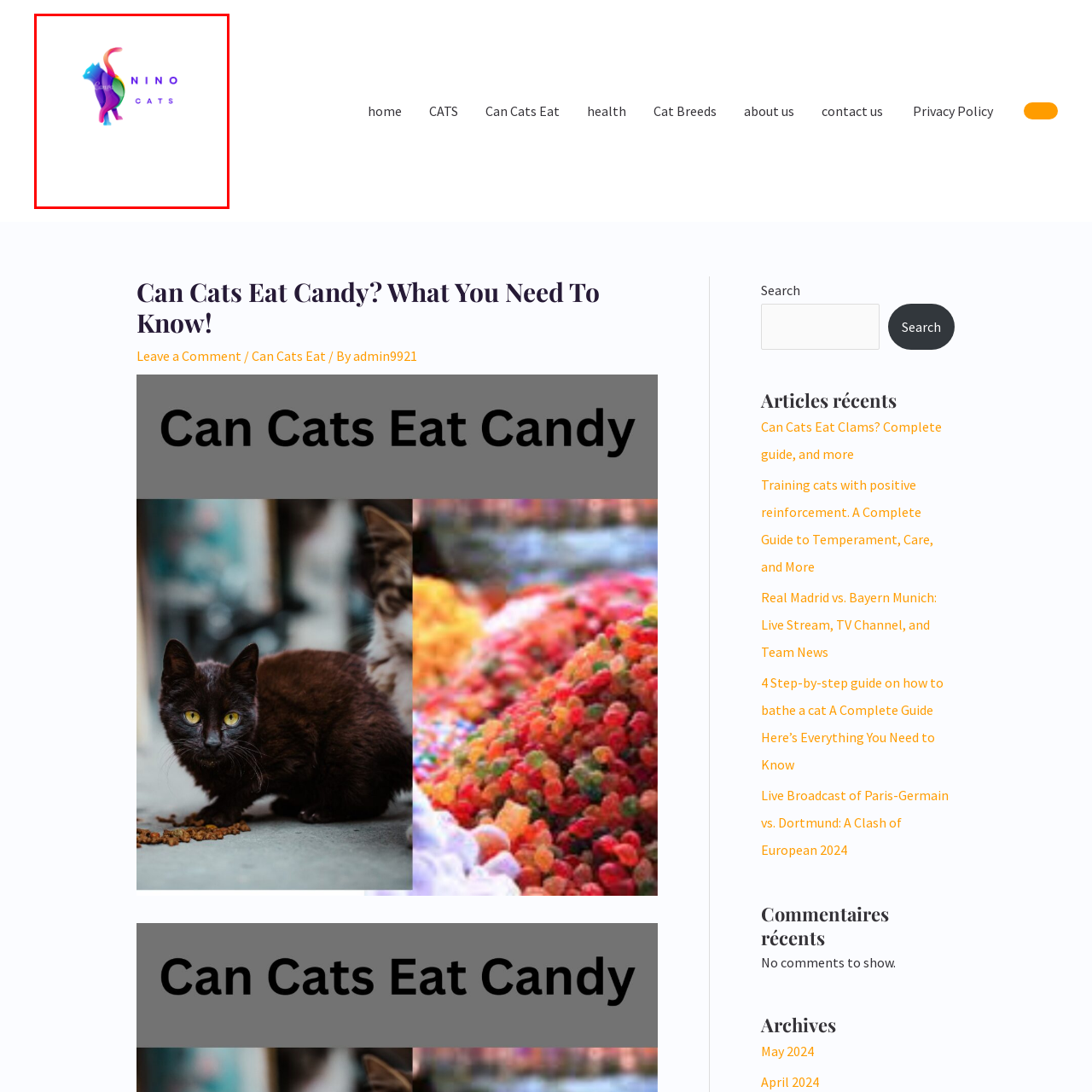Explain in detail what is happening in the image that is surrounded by the red box.

The image features a vibrant and stylized graphic representation of a cat, designed in a colorful, modern style. To the right of the cat, the name "NINO" is prominently displayed in bold, purple lettering, while the word "CATS" is placed below it in a smaller size, also rendered in purple. This design captures the essence of creativity and playfulness, aligning with the theme of the webpage titled "Can Cats Eat Candy? What You Need To Know!" on the Cats Nino site. The lively colors and contemporary aesthetic suggest a focus on feline-related content, appealing to cat enthusiasts and educating them on various aspects of cat care and health.